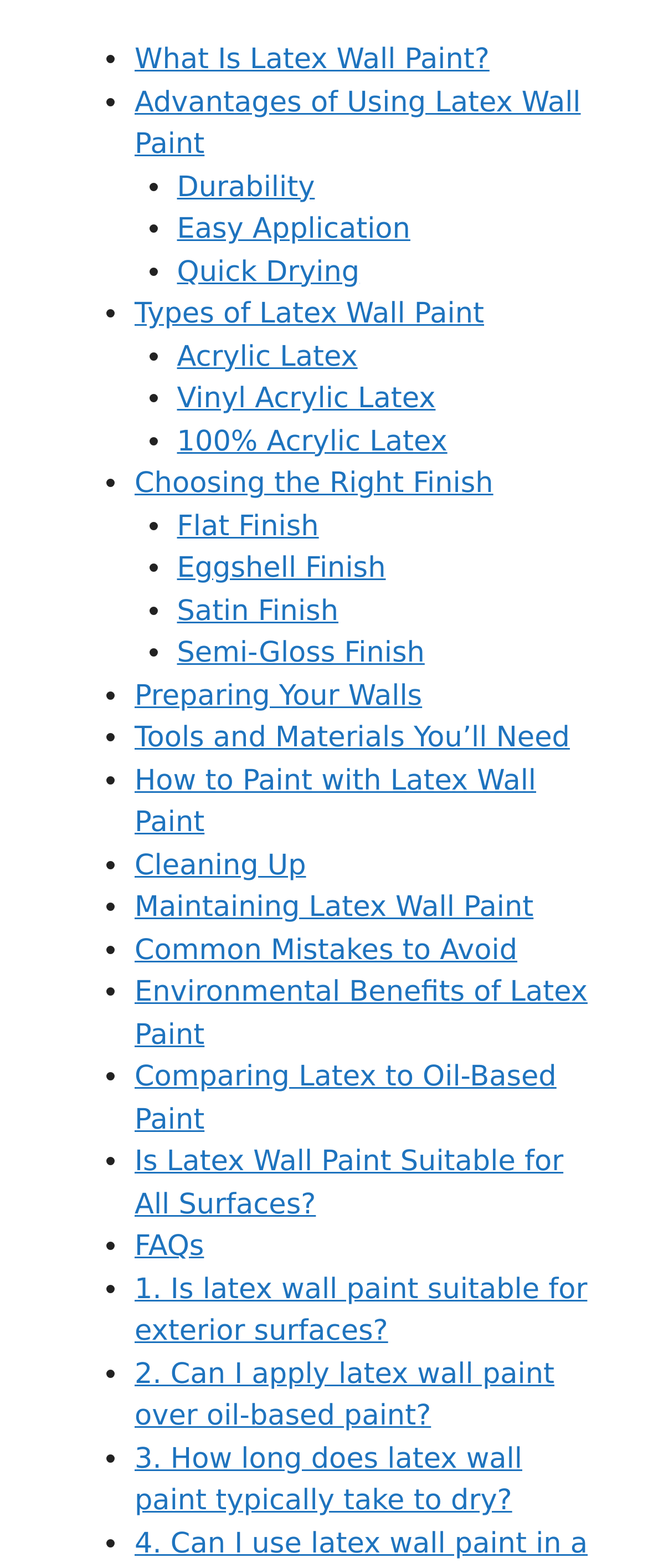Please specify the bounding box coordinates of the region to click in order to perform the following instruction: "Get answers from 'FAQs'".

[0.208, 0.785, 0.315, 0.806]